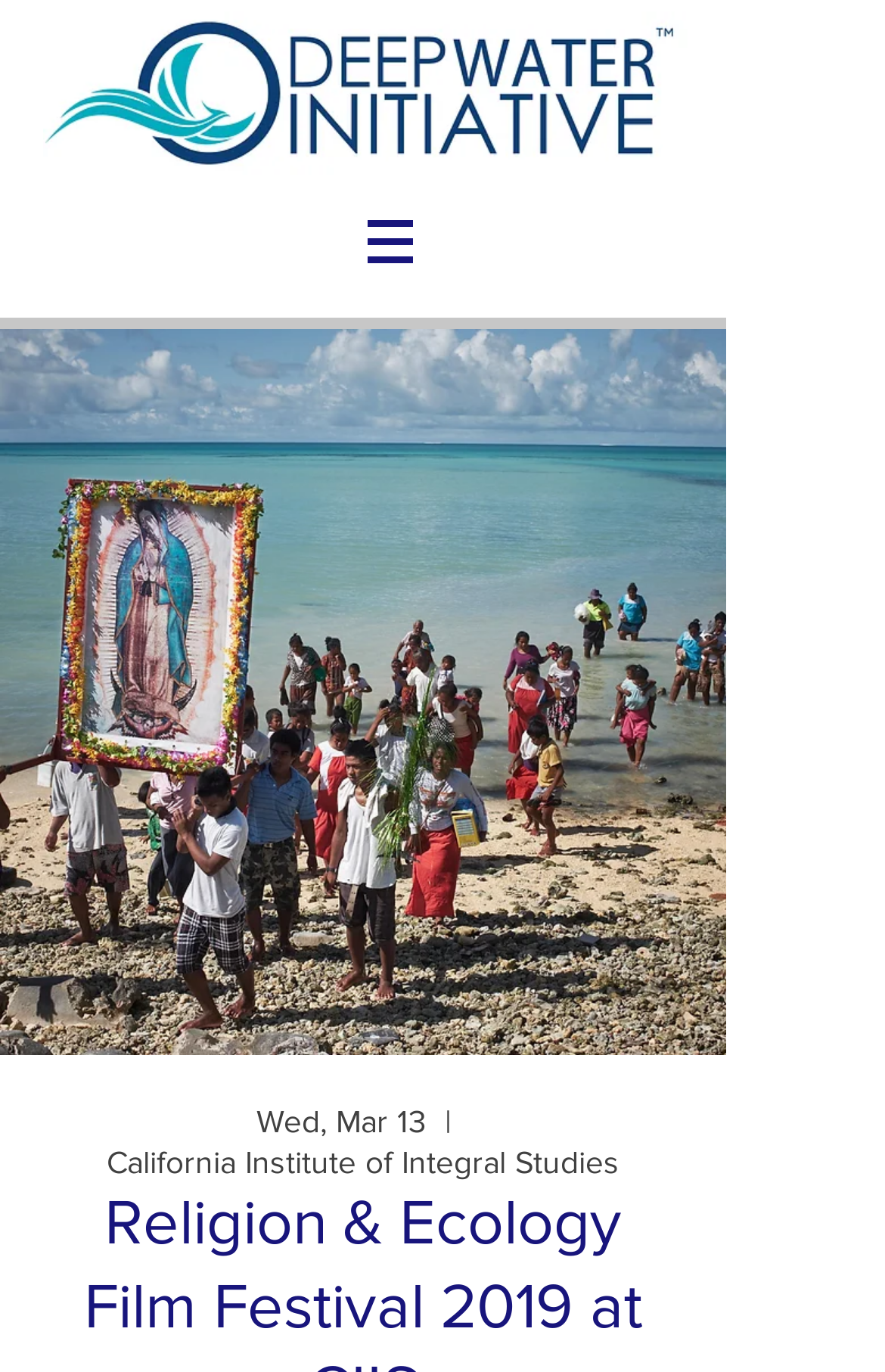Provide the text content of the webpage's main heading.

Religion & Ecology Film Festival 2019 at CIIS